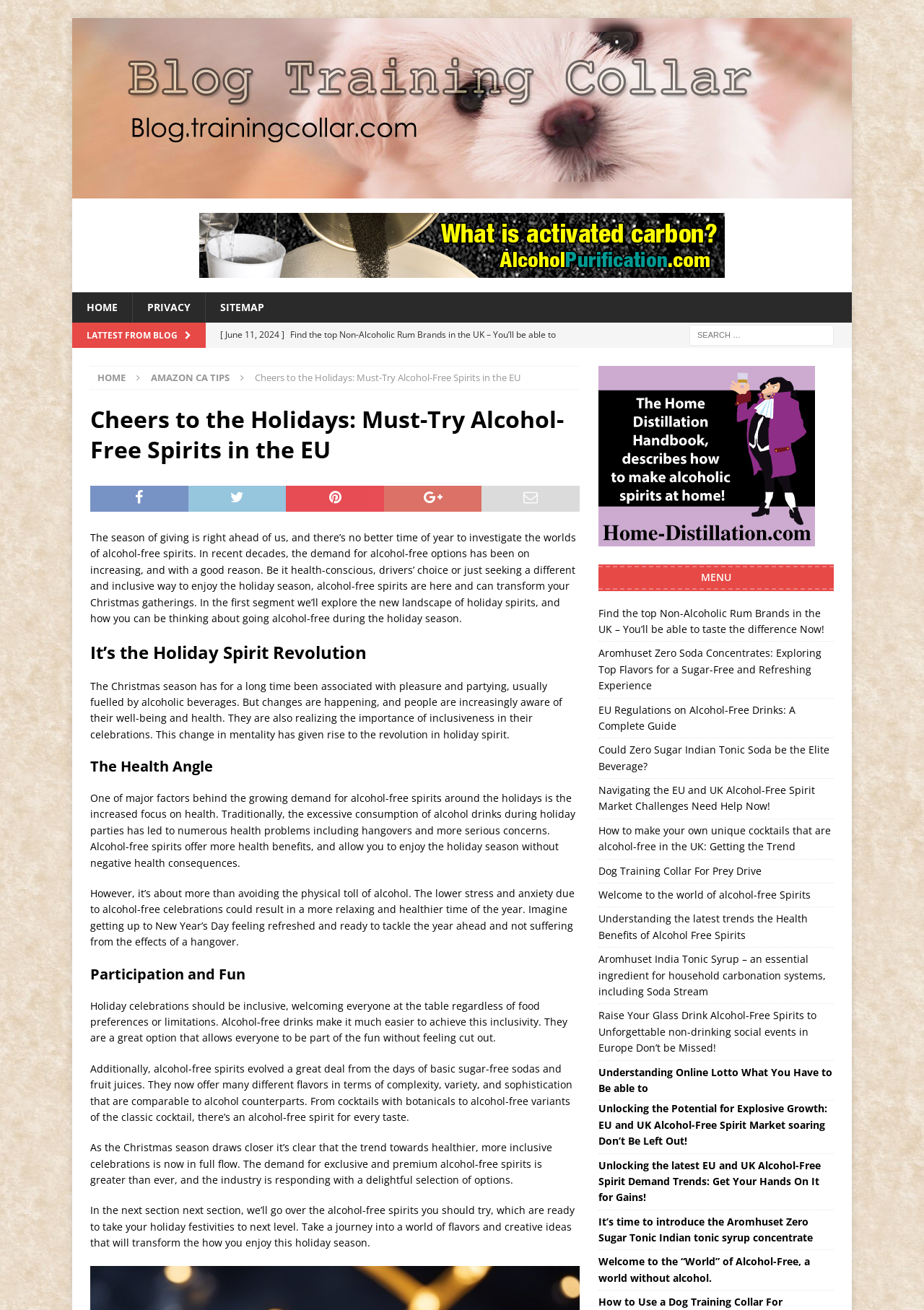Identify the main title of the webpage and generate its text content.

Cheers to the Holidays: Must-Try Alcohol-Free Spirits in the EU